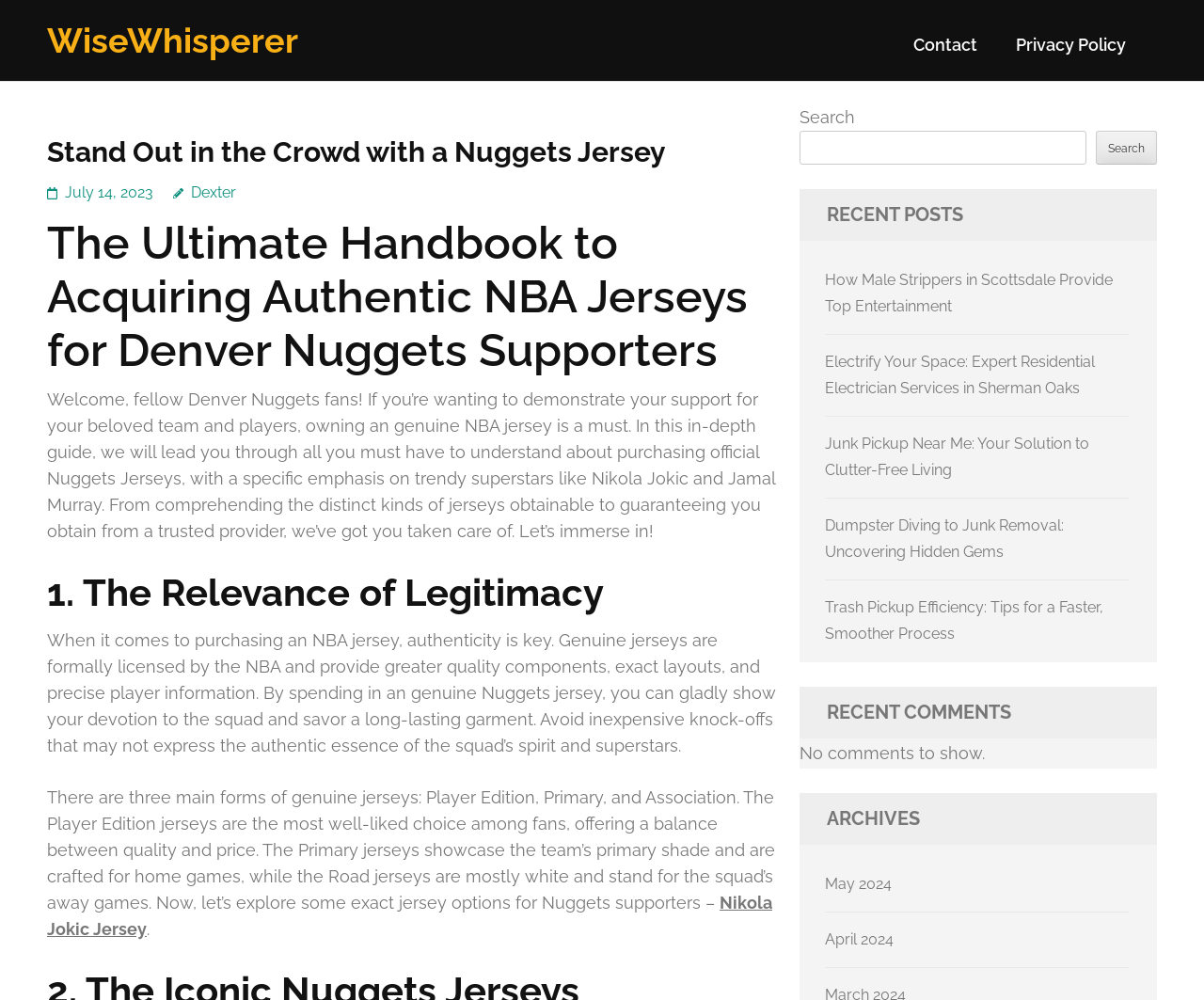Highlight the bounding box coordinates of the element that should be clicked to carry out the following instruction: "Read the article about Nikola Jokic Jersey". The coordinates must be given as four float numbers ranging from 0 to 1, i.e., [left, top, right, bottom].

[0.039, 0.893, 0.641, 0.939]